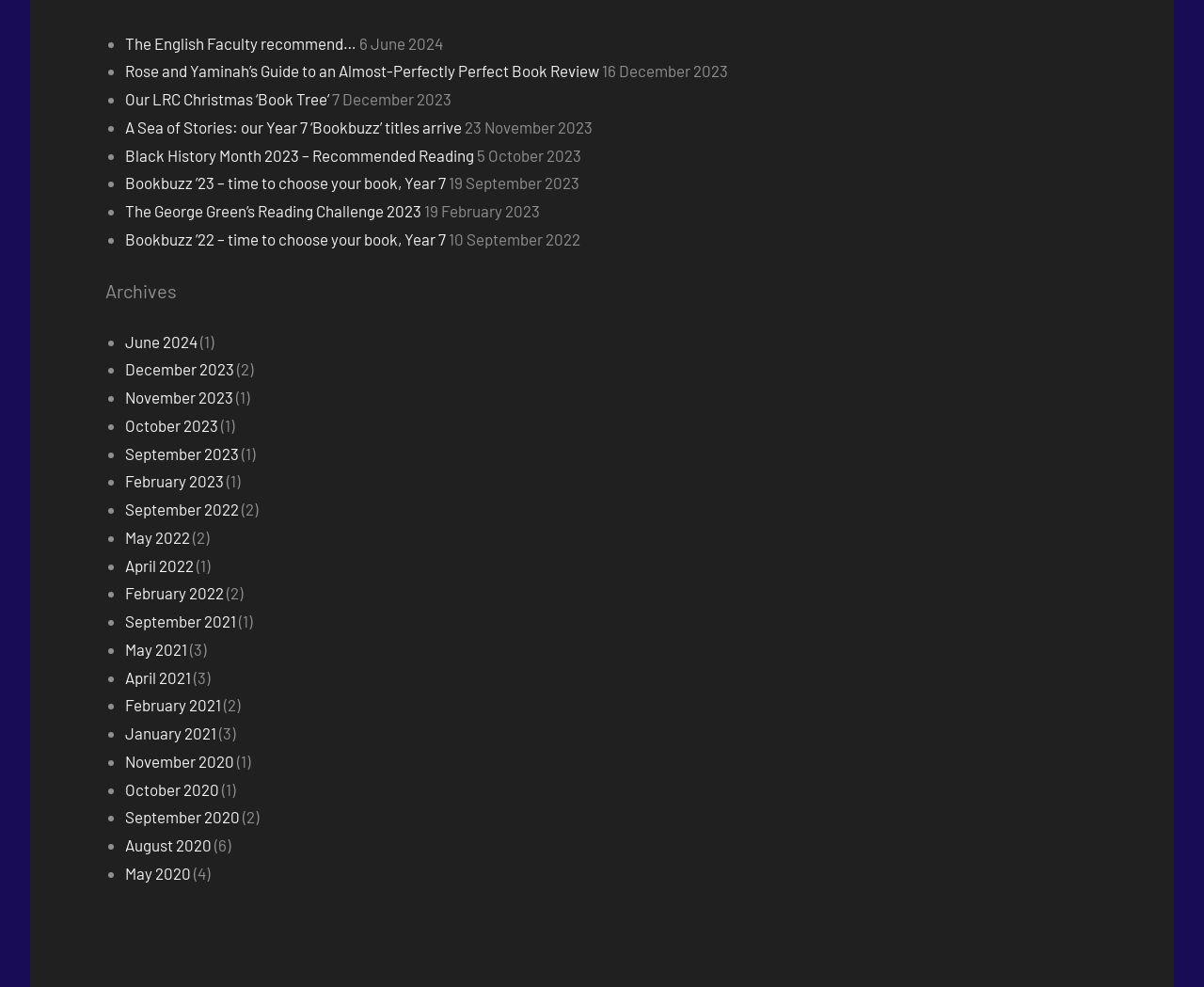What is the date of the article 'Bookbuzz ’22 – time to choose your book, Year 7'?
Based on the visual details in the image, please answer the question thoroughly.

I looked at the list of links and found the date of the article 'Bookbuzz ’22 – time to choose your book, Year 7', which is 10 September 2022.